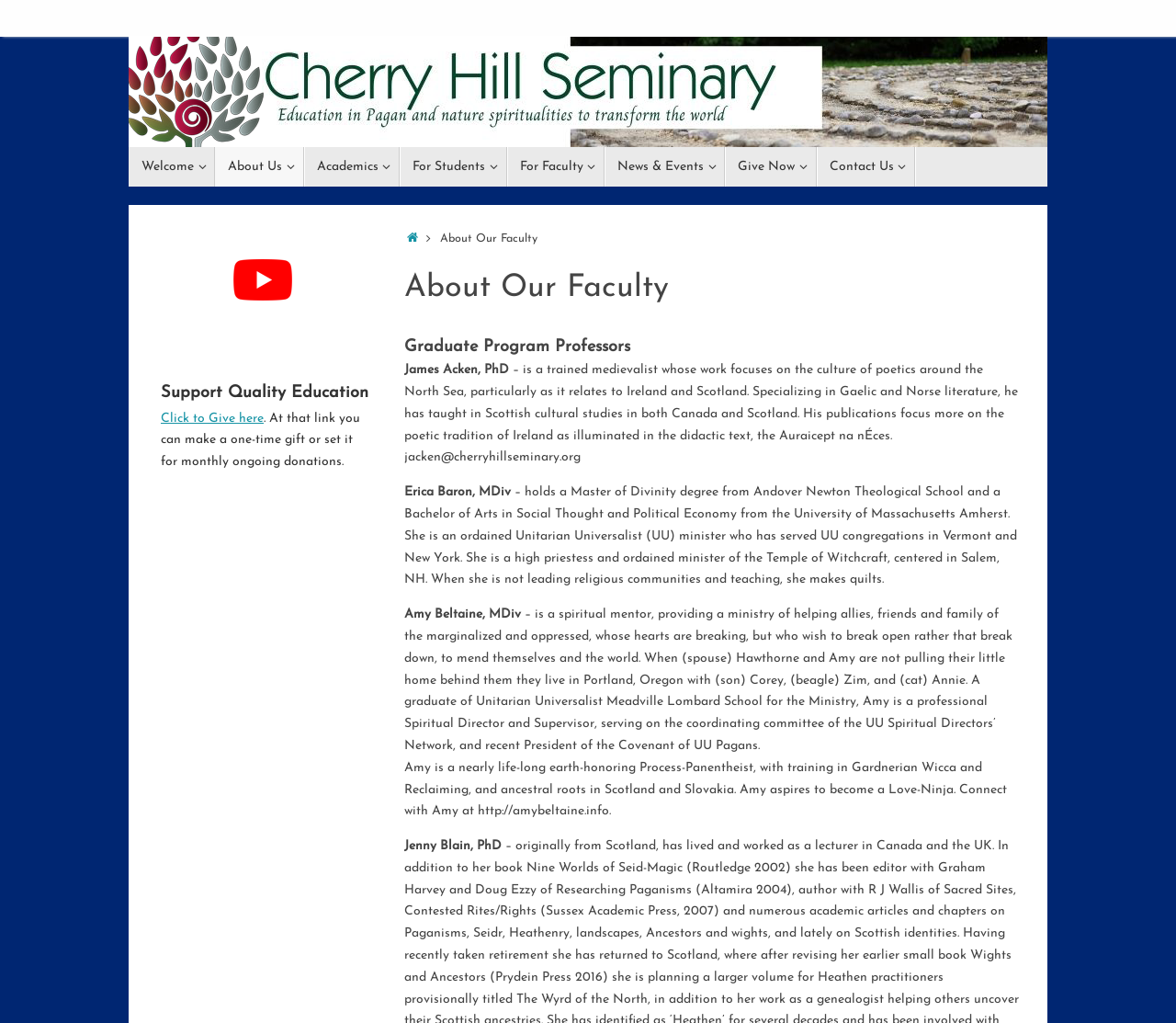Highlight the bounding box coordinates of the element that should be clicked to carry out the following instruction: "Click on the 'Click to Give here' link". The coordinates must be given as four float numbers ranging from 0 to 1, i.e., [left, top, right, bottom].

[0.137, 0.402, 0.224, 0.416]